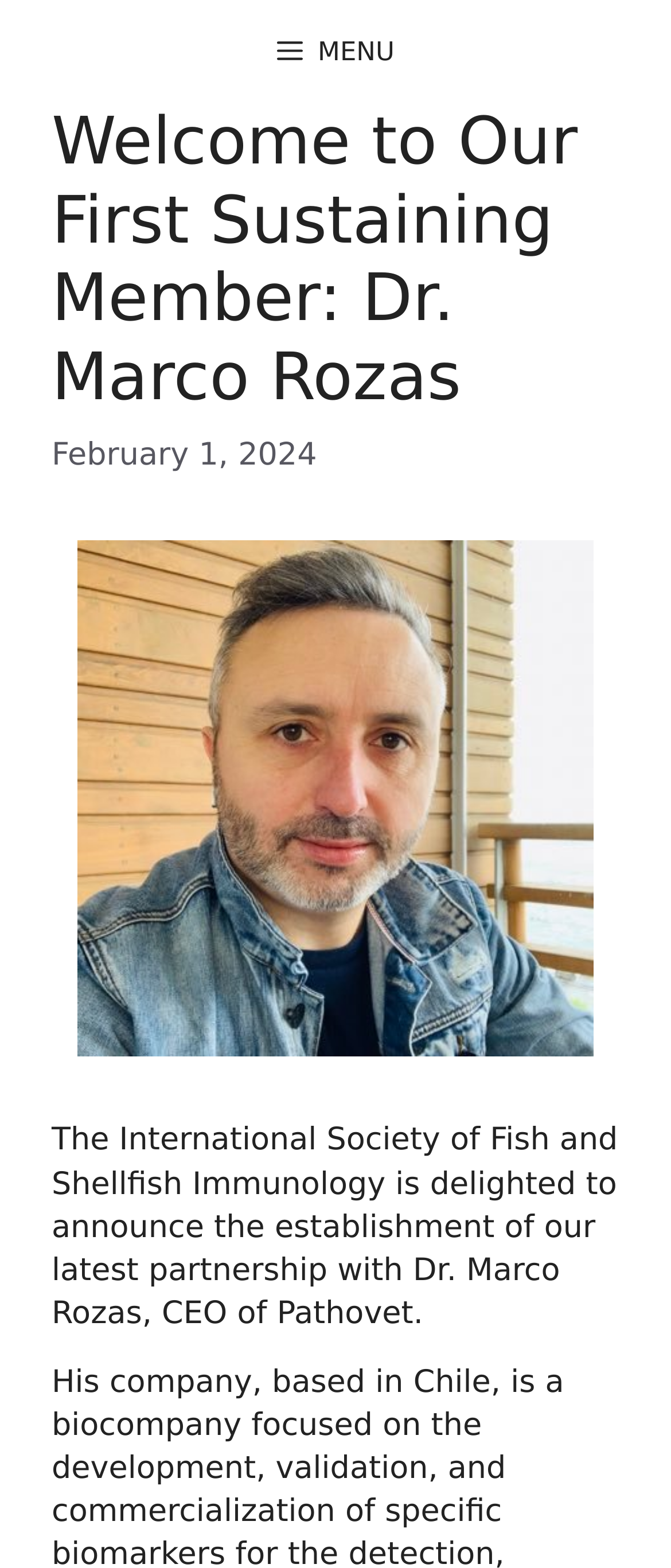Answer the question with a single word or phrase: 
What is the date mentioned in the webpage?

February 1, 2024